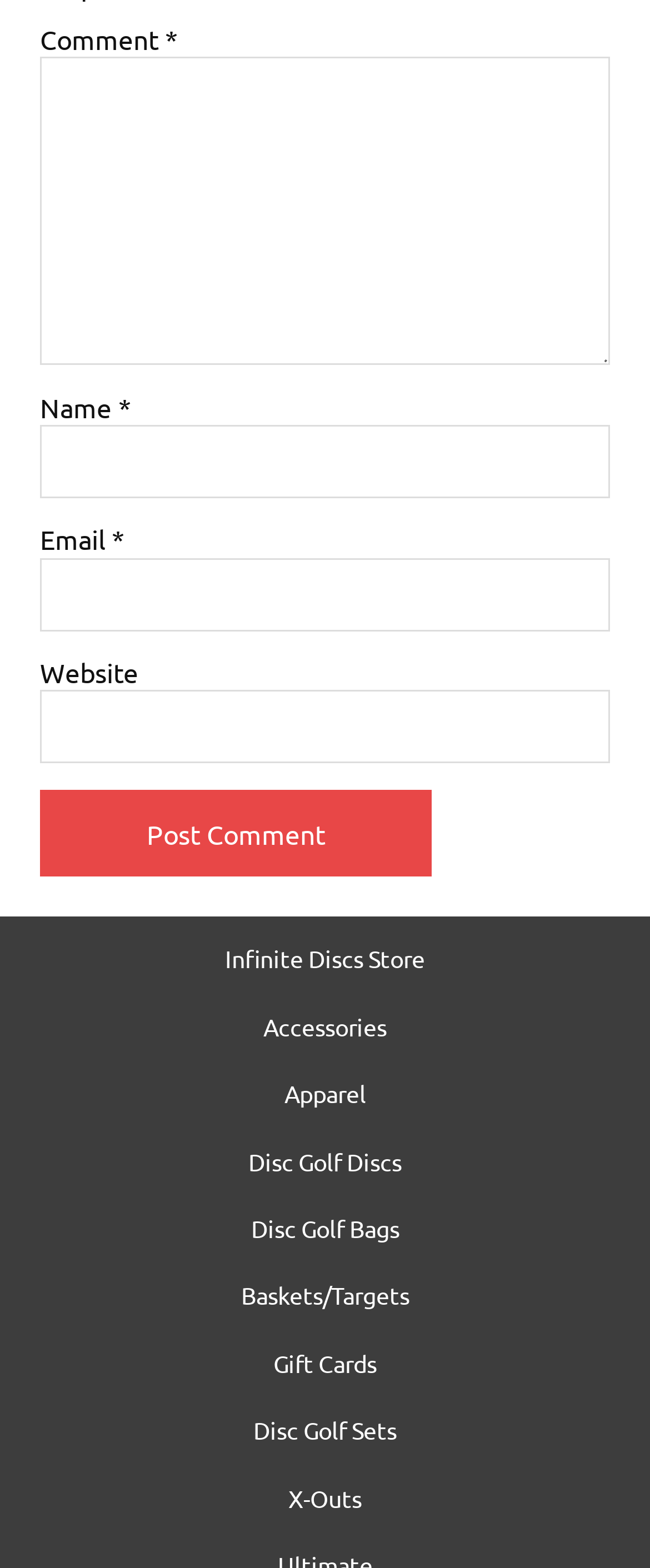Use a single word or phrase to answer the following:
What is the label of the first textbox?

Comment